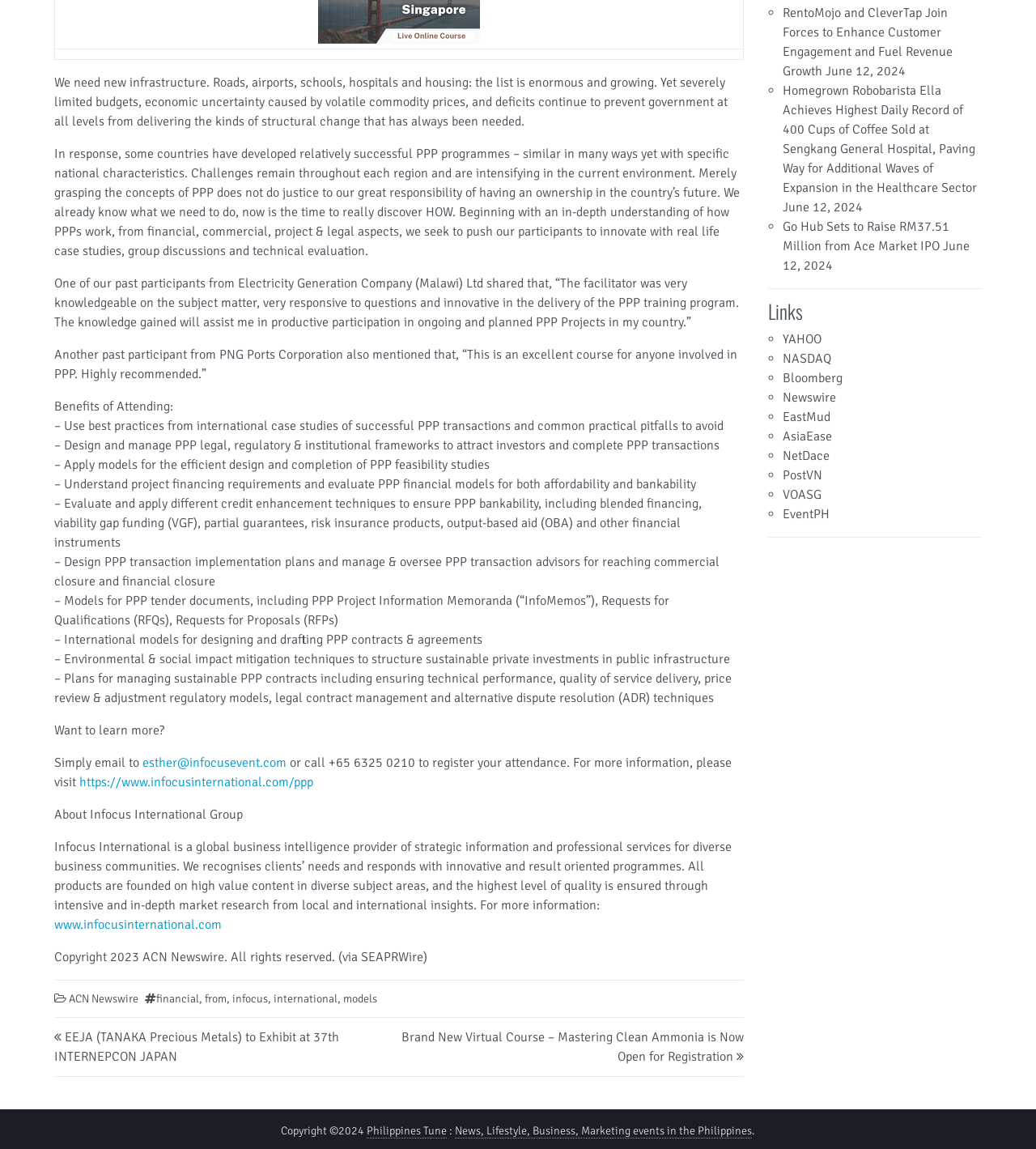Bounding box coordinates are given in the format (top-left x, top-left y, bottom-right x, bottom-right y). All values should be floating point numbers between 0 and 1. Provide the bounding box coordinate for the UI element described as: ACN Newswire

[0.066, 0.863, 0.134, 0.875]